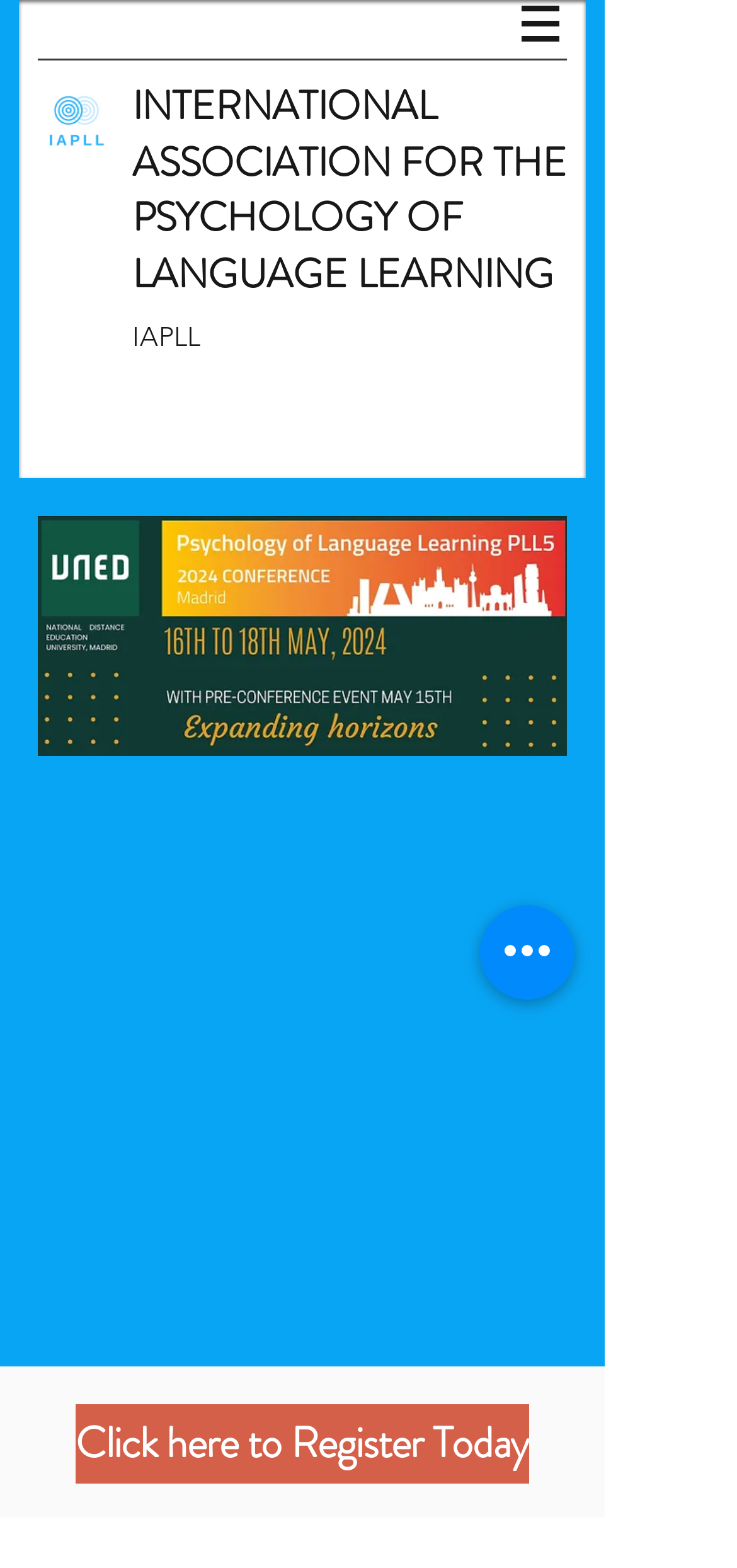Generate a comprehensive description of the contents of the webpage.

The webpage appears to be the homepage of the International Association for the Psychology of Language Learning (IAPLL). At the top-left corner, there is a small logo of IAPLL, which is a white image with no text. Next to the logo, there is a heading that reads "INTERNATIONAL ASSOCIATION FOR THE PSYCHOLOGY OF LANGUAGE LEARNING" in a prominent font size. Below this heading, there is a smaller heading that simply reads "IAPLL".

On the right side of the page, there is a larger image that takes up about a quarter of the screen. This image appears to be a banner or a promotional graphic, but its contents are not explicitly described.

In the bottom-left corner of the page, there is a call-to-action link that reads "Click here to Register Today". This link is likely a prominent feature of the page, encouraging visitors to sign up for an event or membership.

Finally, at the bottom-right corner of the page, there is a button labeled "Quick actions". This button may provide access to a menu or a set of shortcuts for frequent tasks.

Overall, the page has a simple and clean layout, with a focus on promoting the IAPLL organization and encouraging visitors to take action.